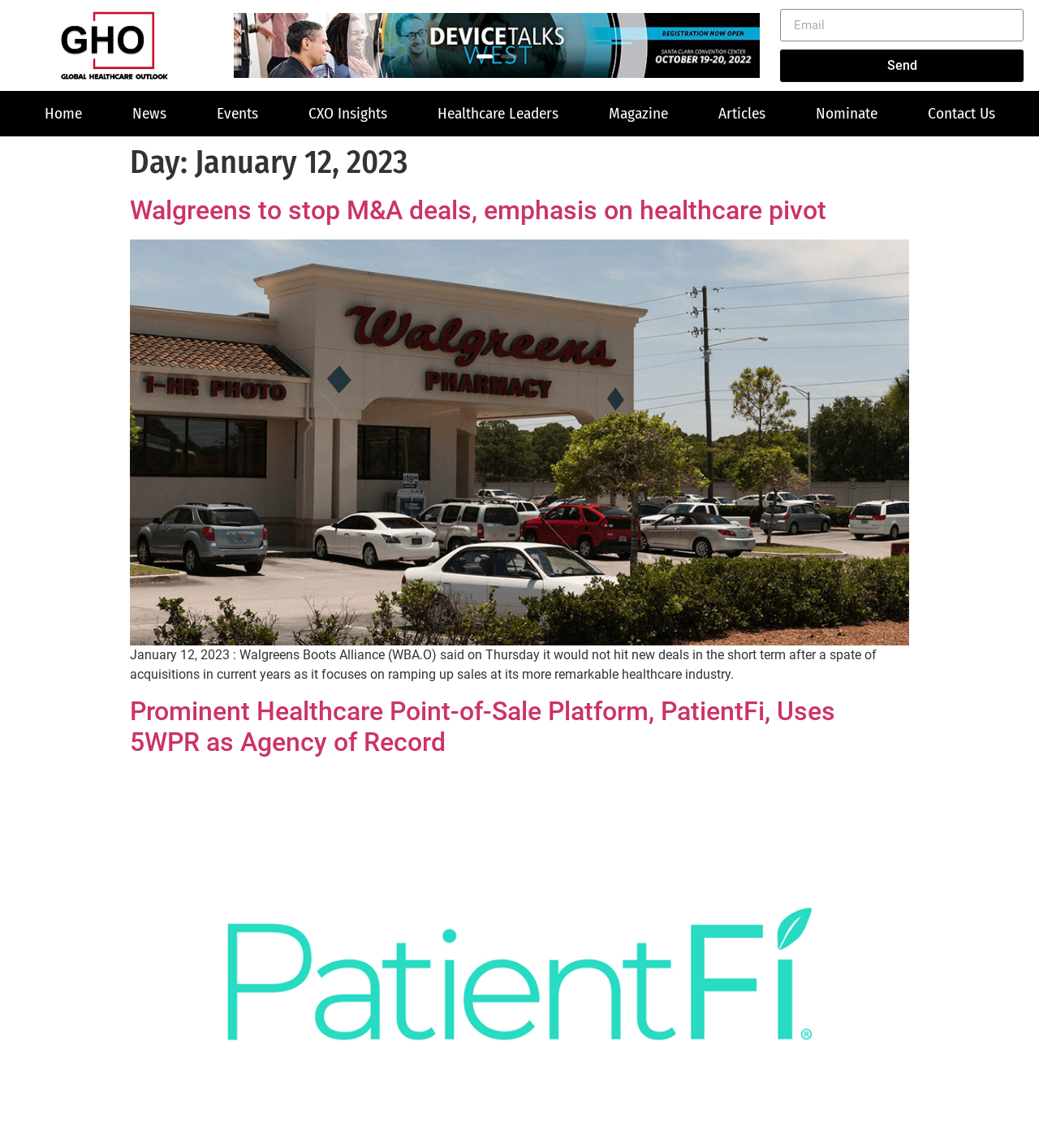Locate the bounding box coordinates of the region to be clicked to comply with the following instruction: "Read 'Walgreens to stop M&A deals, emphasis on healthcare pivot' article". The coordinates must be four float numbers between 0 and 1, in the form [left, top, right, bottom].

[0.125, 0.17, 0.795, 0.197]